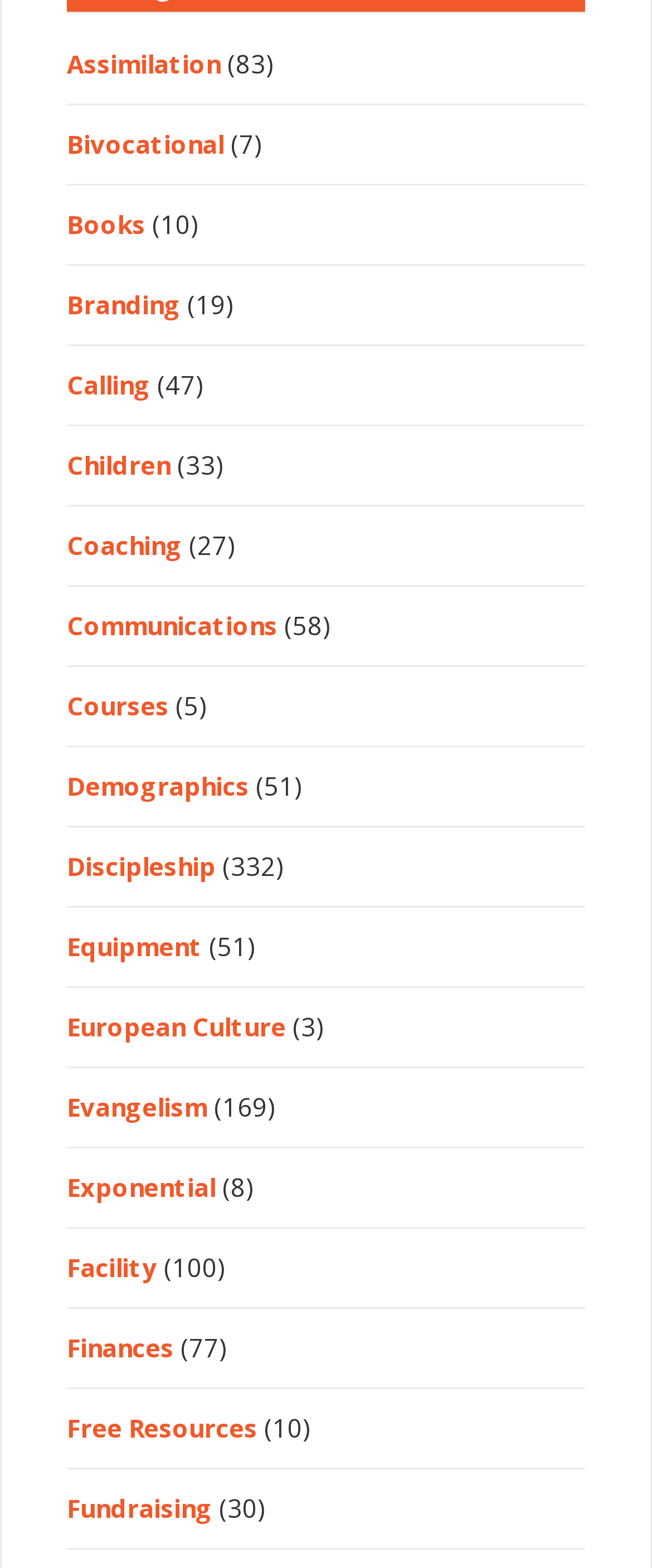How many topics have more than 50 resources?
Please provide a detailed and thorough answer to the question.

I looked at the StaticText elements associated with each link and counted the number of topics with more than 50 resources. I found that the topics 'Communications', 'Demographics', 'Discipleship', 'Evangelism', and 'Finances' all have more than 50 resources.